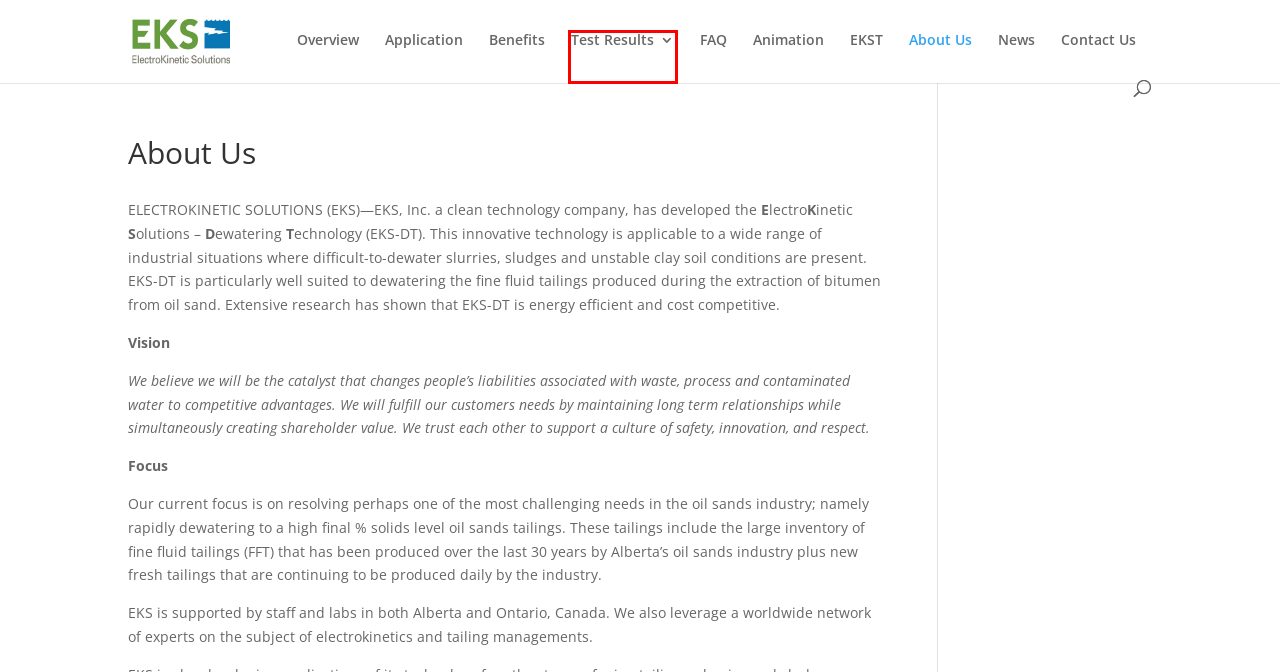Observe the screenshot of a webpage with a red bounding box highlighting an element. Choose the webpage description that accurately reflects the new page after the element within the bounding box is clicked. Here are the candidates:
A. Applications of the EKS-DT Process - EKS
B. EKS-DT Process Overview - EKS
C. ElectroKinetic Soil Treatment - EKS
D. FAQ - EKS
E. Benefits of the EKS-DT Process - EKS
F. EKS-DT Process Test Results - EKS
G. Animation - EKS
H. News Archives - EKS

F